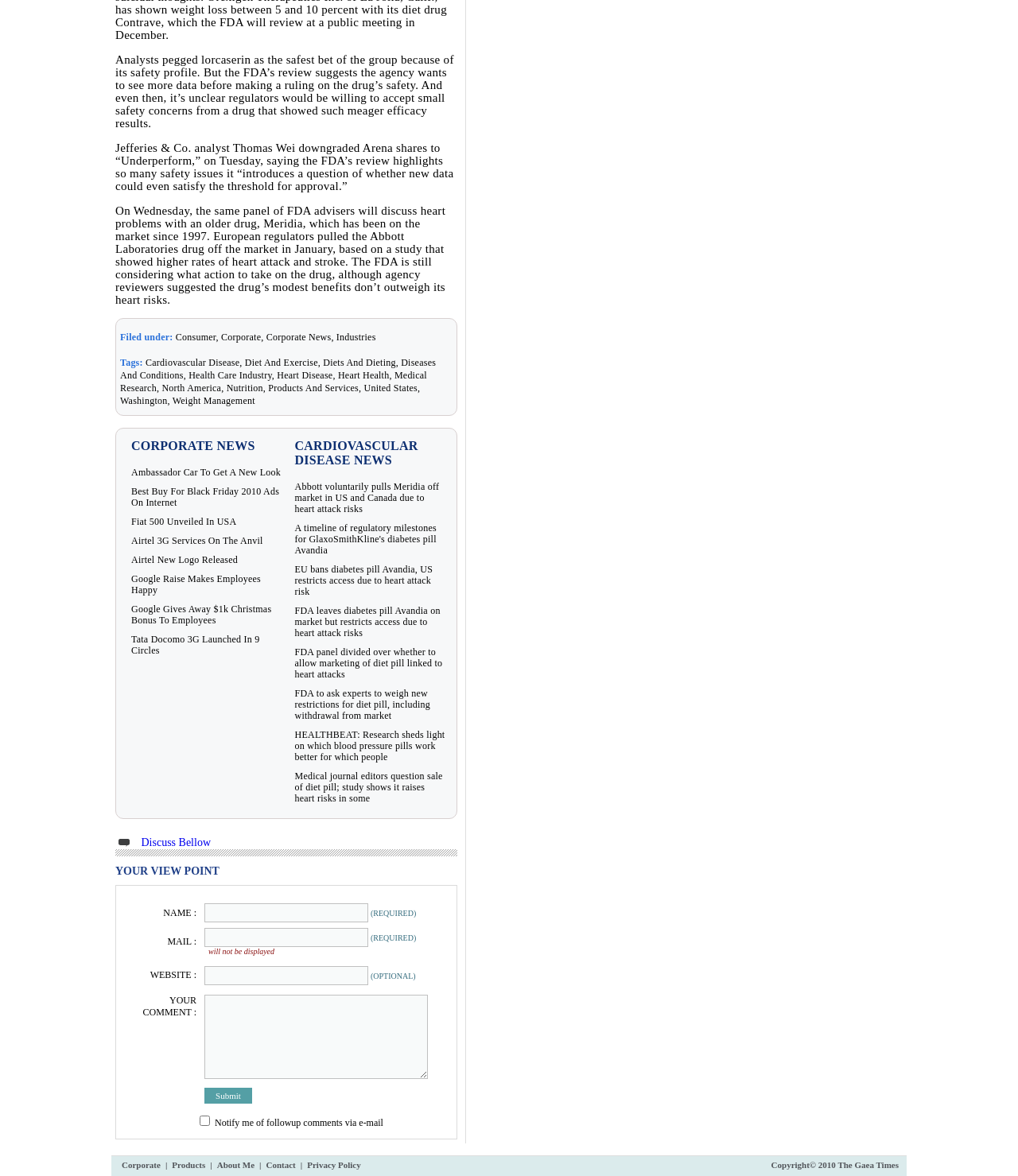Provide the bounding box for the UI element matching this description: "Google Raise Makes Employees Happy".

[0.129, 0.487, 0.256, 0.506]